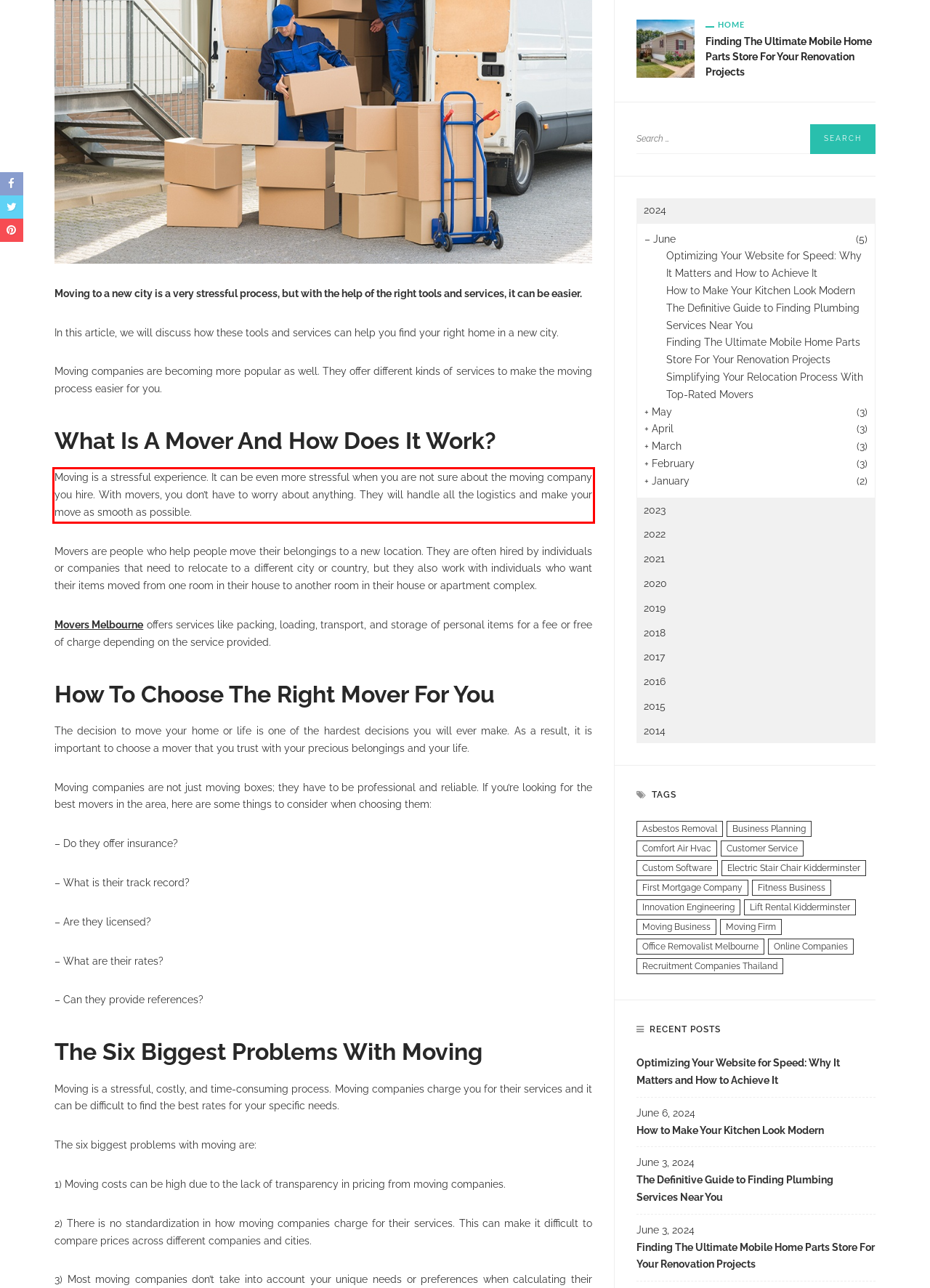You are provided with a screenshot of a webpage that includes a UI element enclosed in a red rectangle. Extract the text content inside this red rectangle.

Moving is a stressful experience. It can be even more stressful when you are not sure about the moving company you hire. With movers, you don’t have to worry about anything. They will handle all the logistics and make your move as smooth as possible.